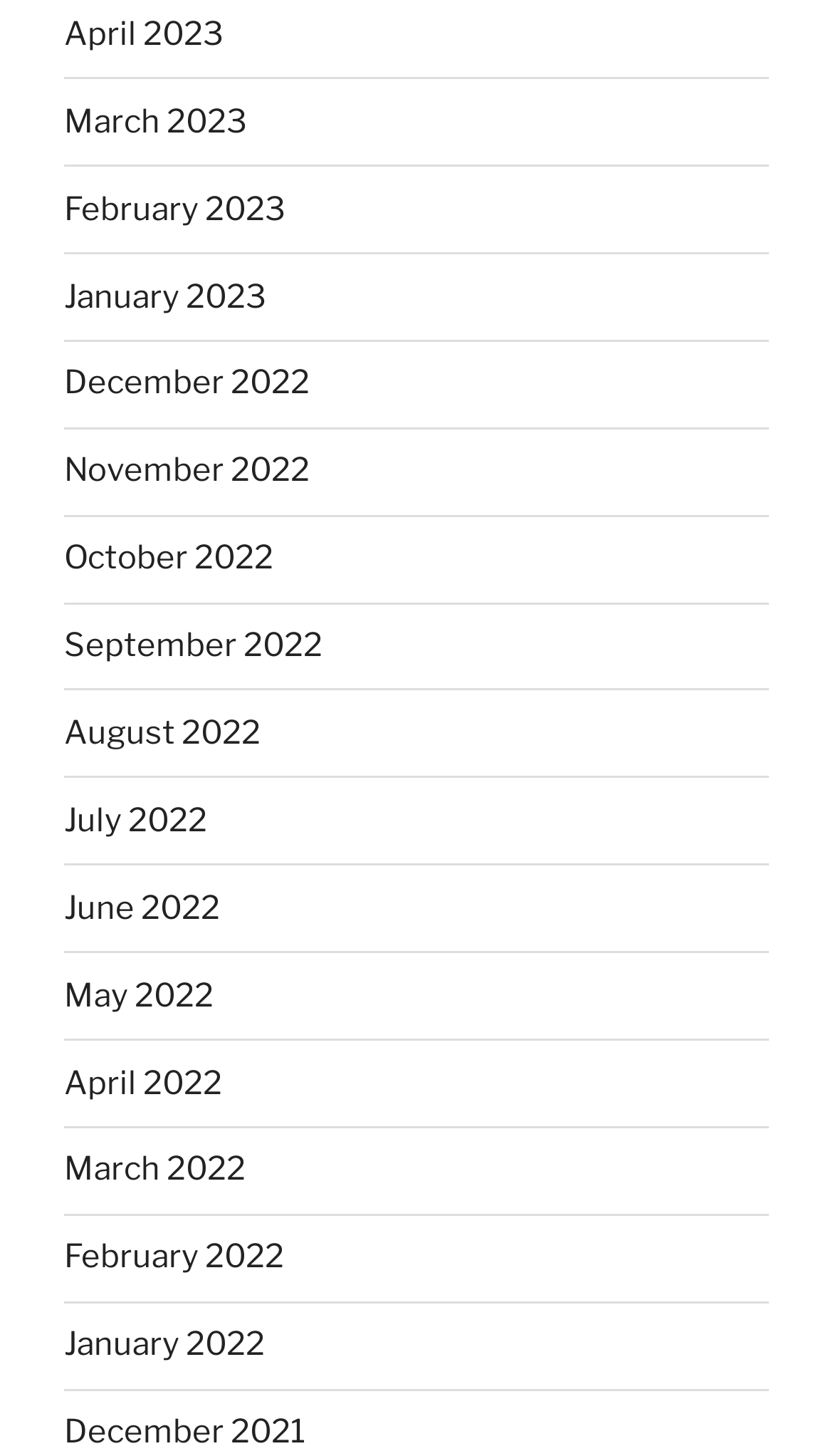What is the time period covered by the listed months?
Using the information from the image, give a concise answer in one word or a short phrase.

About 2 years